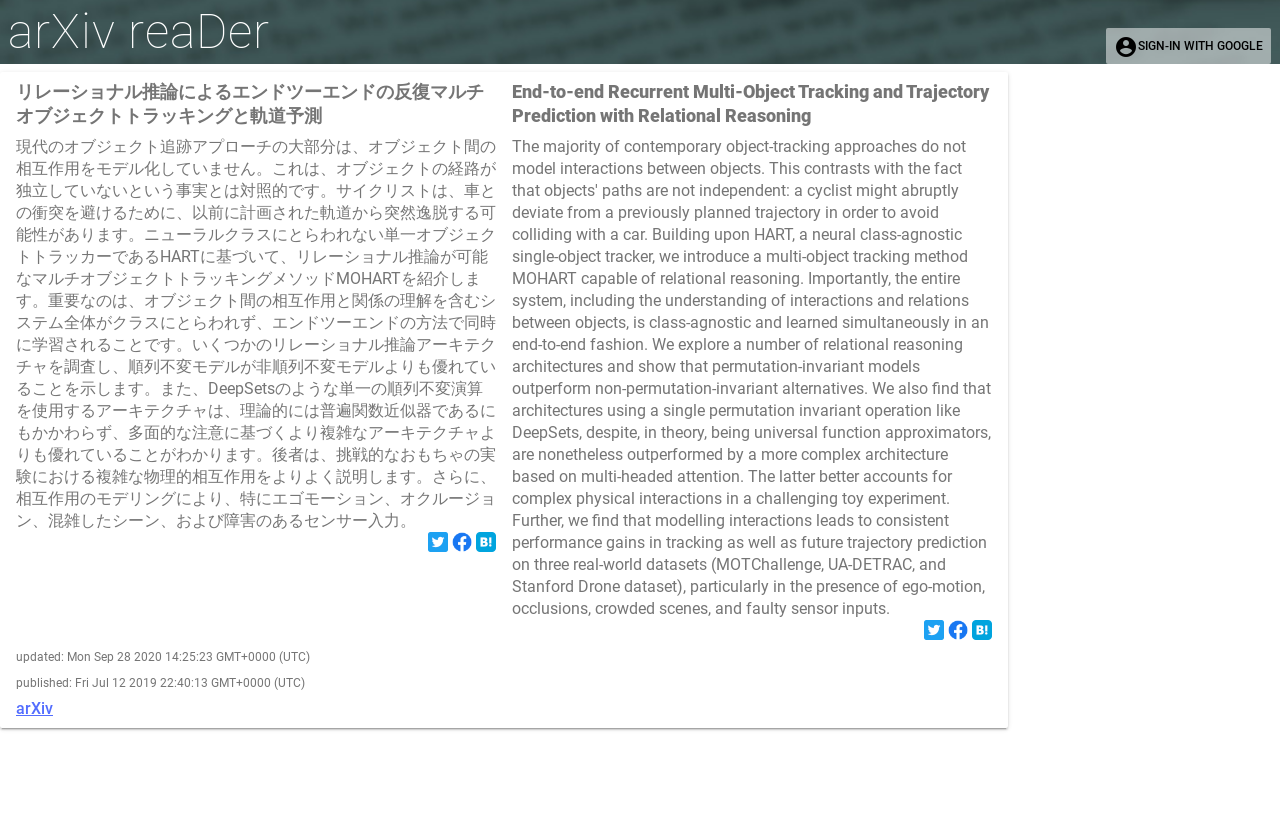What is the purpose of the images on the webpage?
Please answer the question as detailed as possible.

The webpage includes several images that are used to illustrate complex physical interactions, such as those that occur in challenging toy experiments. These images are likely used to help explain the concepts and methods discussed on the webpage.